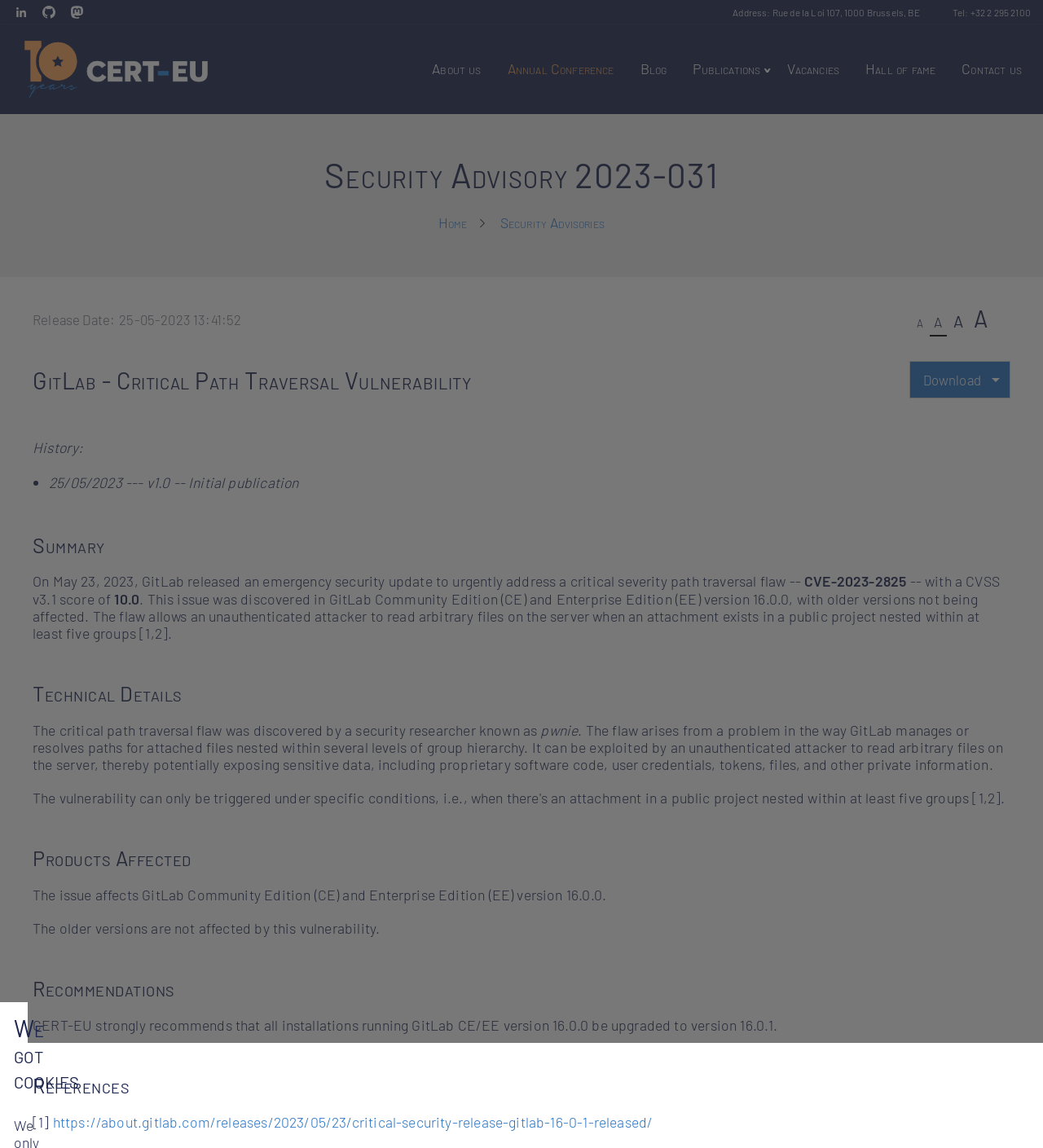Find and indicate the bounding box coordinates of the region you should select to follow the given instruction: "Click the 'here' link".

[0.636, 0.862, 0.663, 0.878]